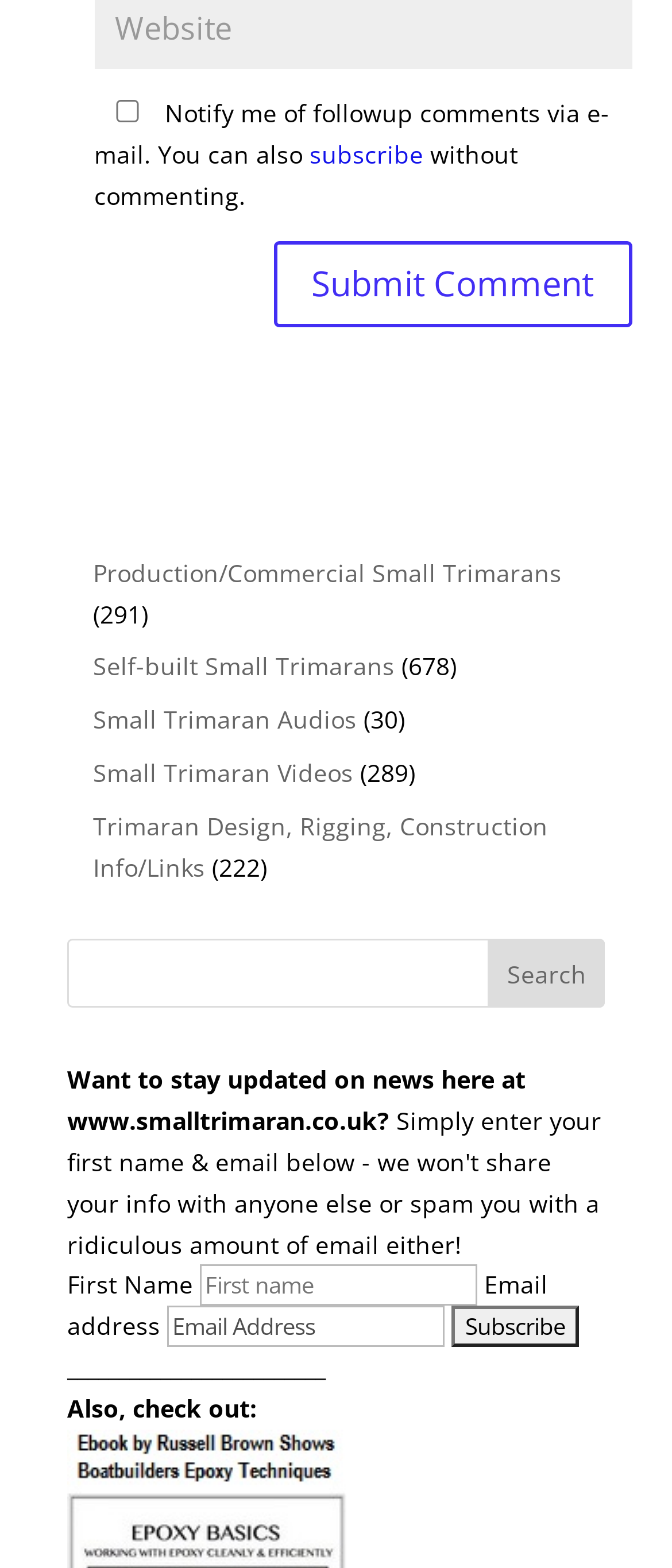Please find the bounding box for the UI component described as follows: "Trimaran Design, Rigging, Construction Info/Links".

[0.138, 0.516, 0.815, 0.563]